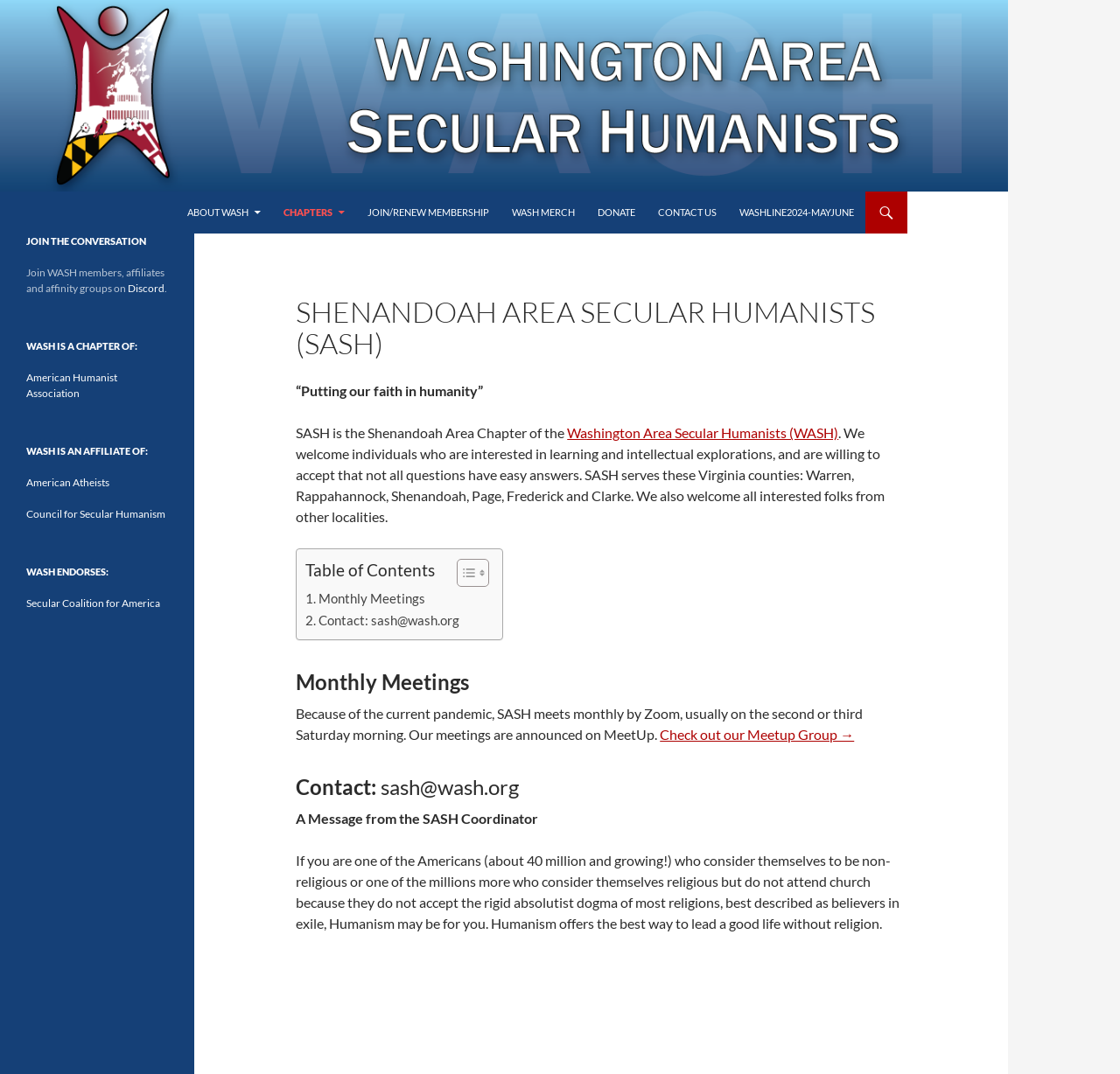Examine the image carefully and respond to the question with a detailed answer: 
What is the name of the parent organization of WASH?

I found the answer by looking at the link element with the text 'American Humanist Association' which is a child of the complementary element.